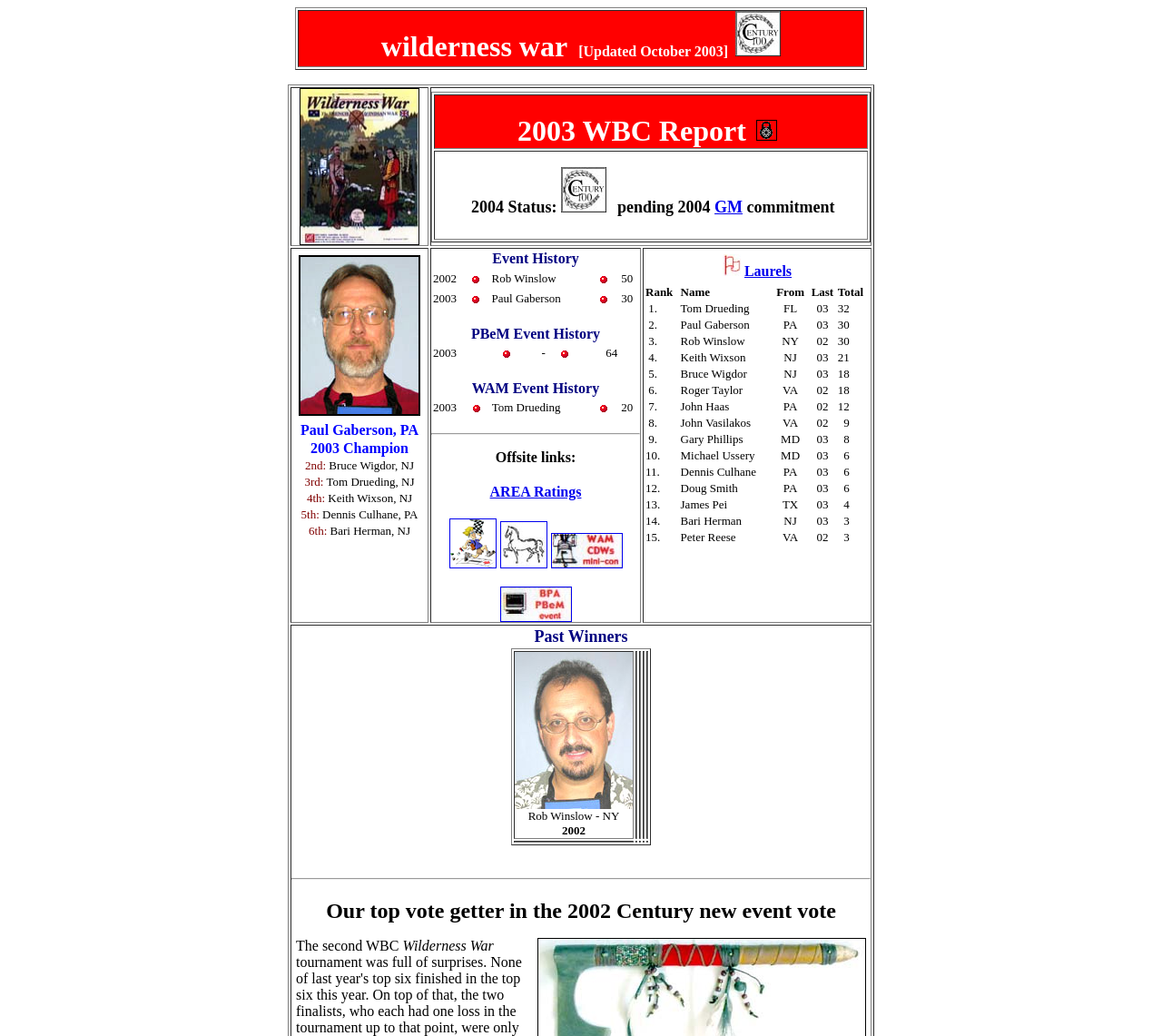Please specify the bounding box coordinates of the clickable region to carry out the following instruction: "Click the image to view Paul Gaberson's information". The coordinates should be four float numbers between 0 and 1, in the format [left, top, right, bottom].

[0.257, 0.246, 0.362, 0.401]